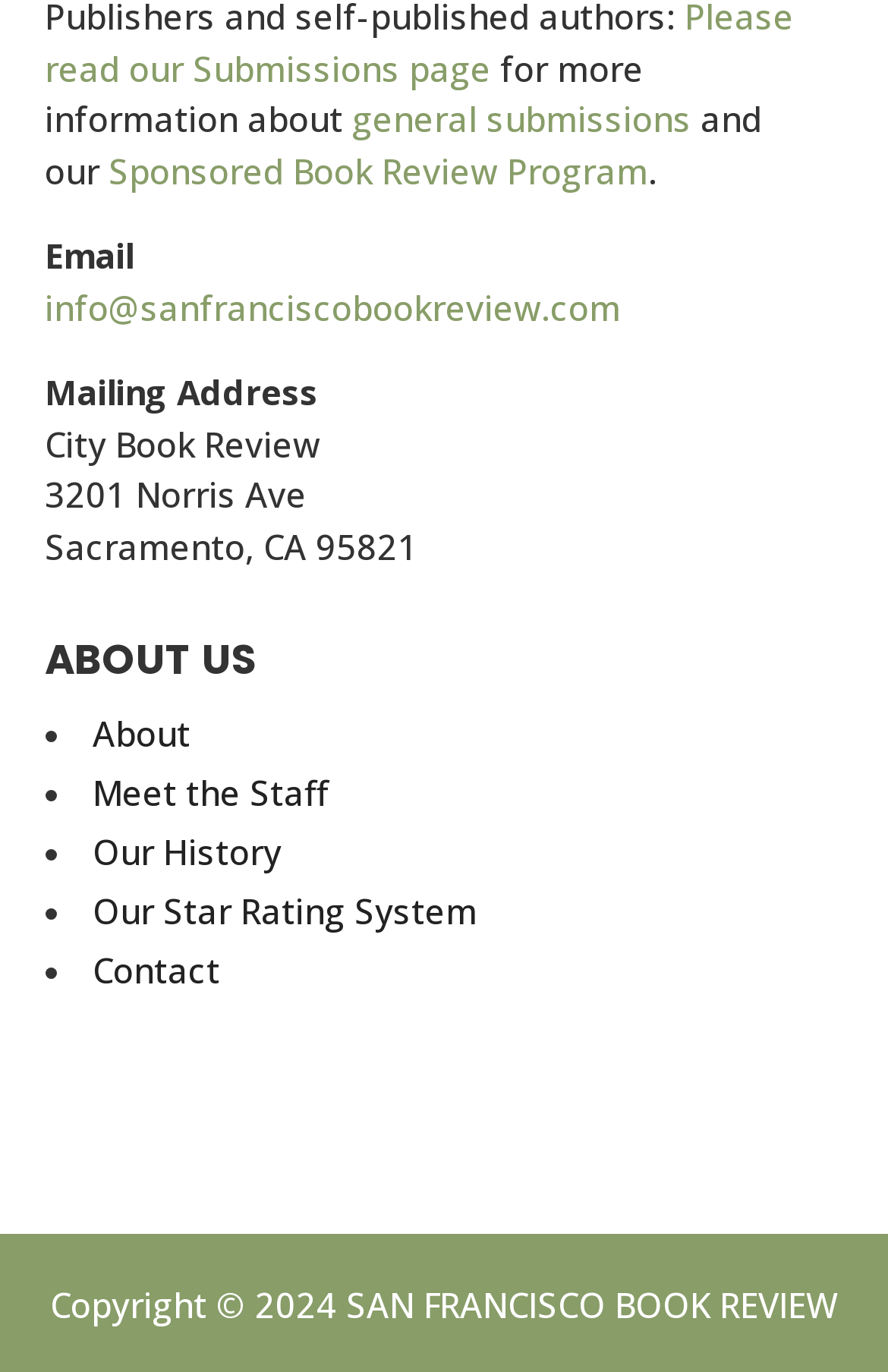Identify the bounding box coordinates for the region of the element that should be clicked to carry out the instruction: "go to the contact page". The bounding box coordinates should be four float numbers between 0 and 1, i.e., [left, top, right, bottom].

[0.104, 0.691, 0.247, 0.724]